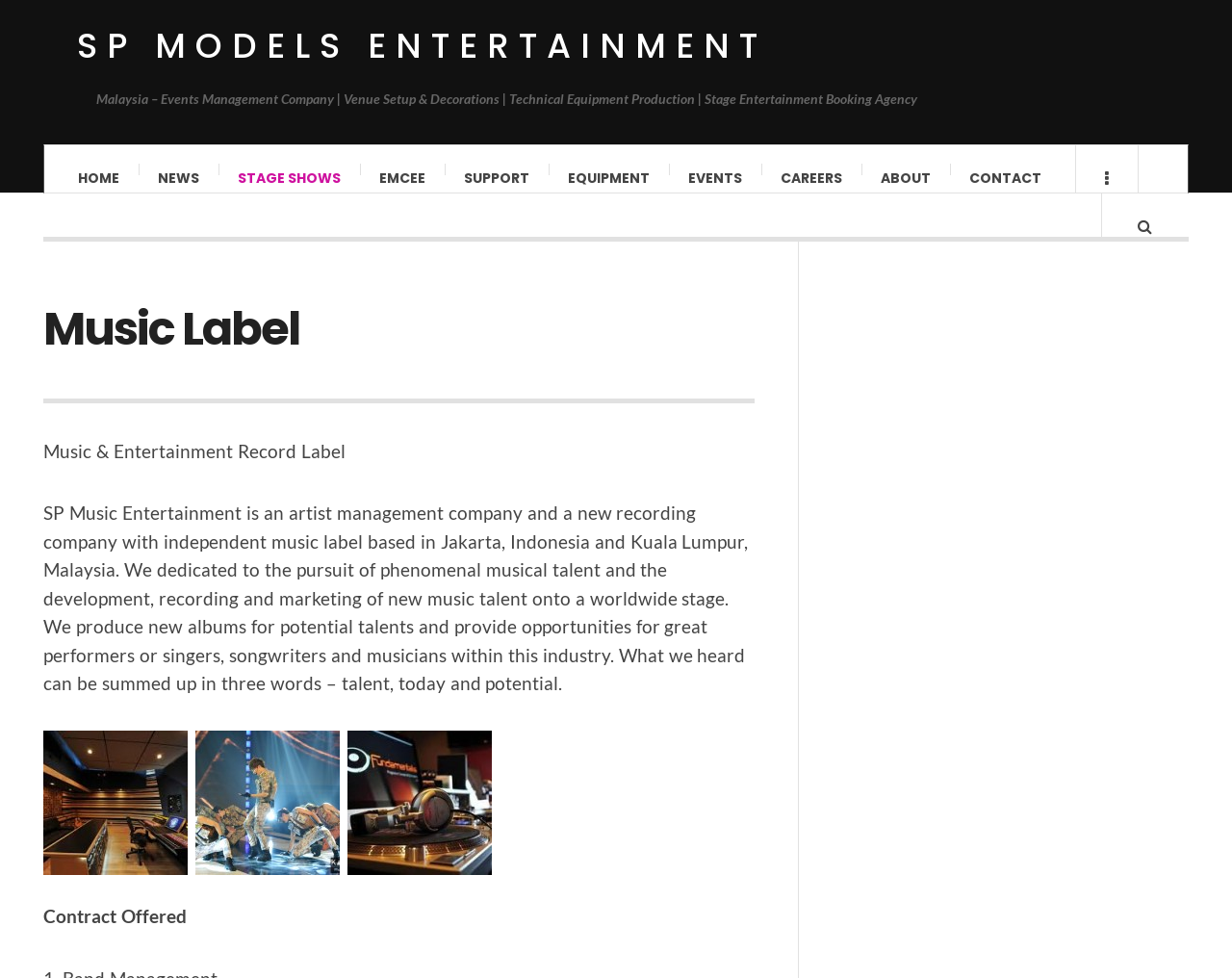Locate the bounding box coordinates of the element's region that should be clicked to carry out the following instruction: "View NEWS". The coordinates need to be four float numbers between 0 and 1, i.e., [left, top, right, bottom].

[0.112, 0.149, 0.177, 0.216]